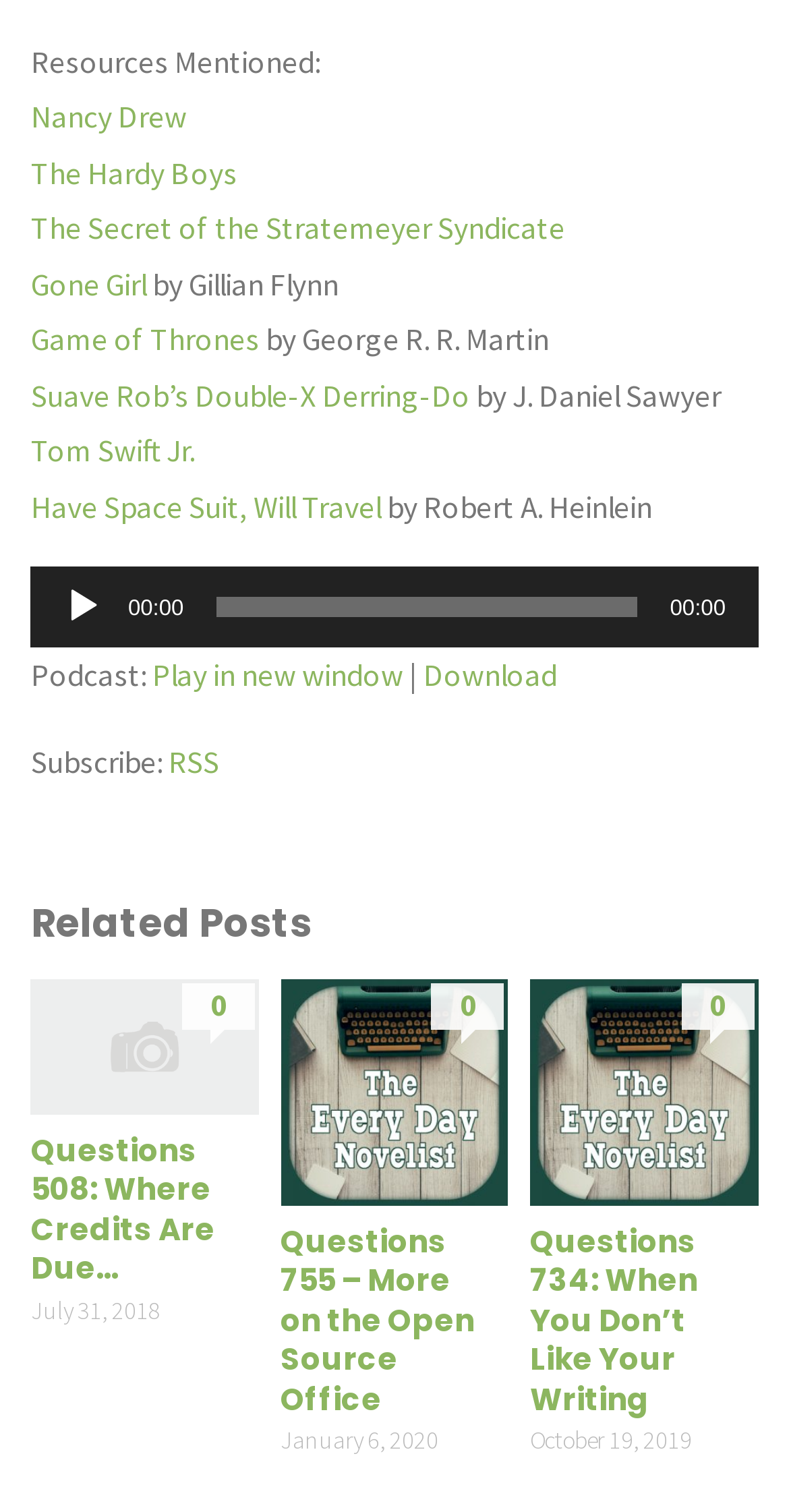Pinpoint the bounding box coordinates of the area that should be clicked to complete the following instruction: "Download the podcast". The coordinates must be given as four float numbers between 0 and 1, i.e., [left, top, right, bottom].

[0.537, 0.433, 0.706, 0.459]